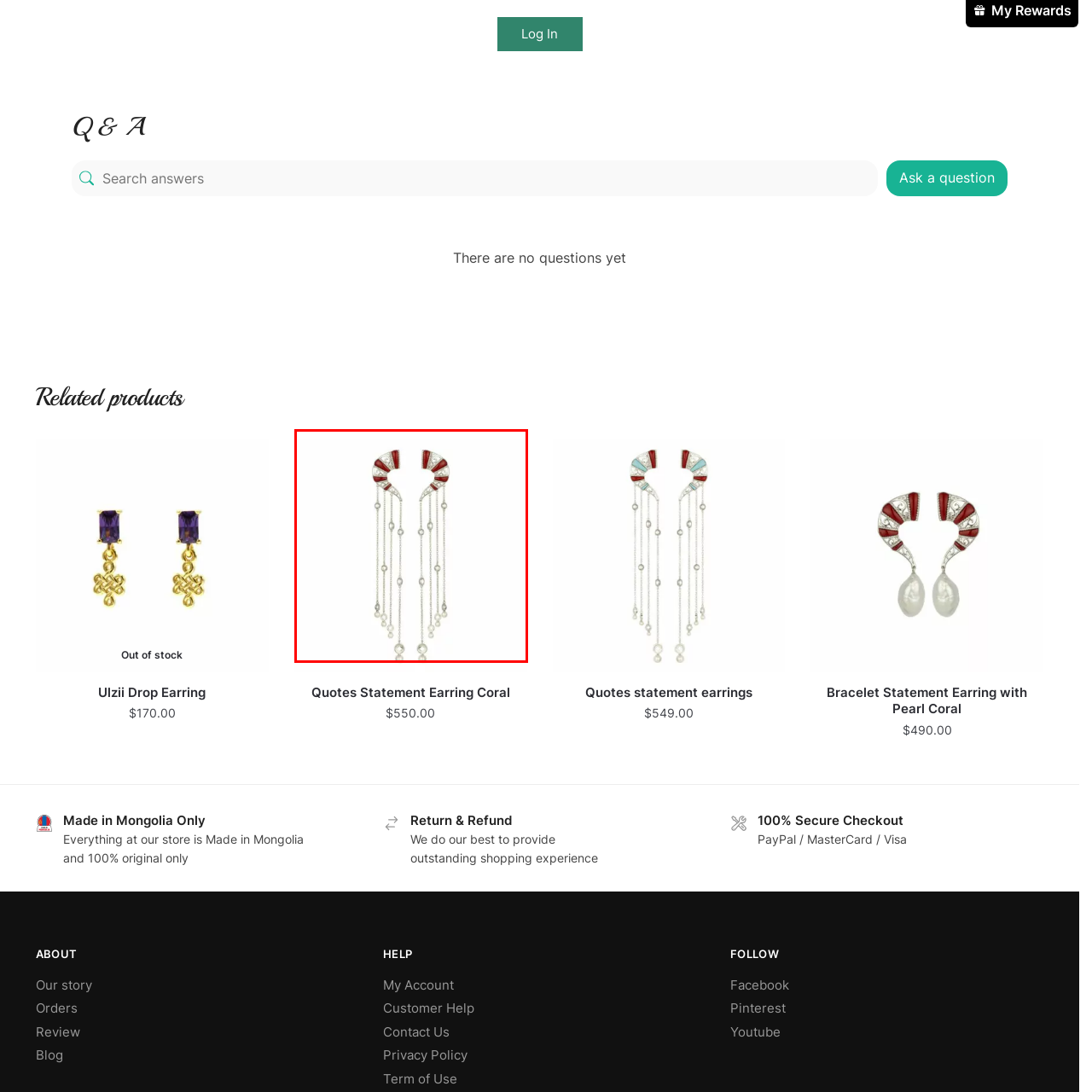Provide a detailed account of the visual content within the red-outlined section of the image.

This stunning piece showcases the "Quotes Statement Earring Coral," a captivating accessory that combines elegance and boldness. The earrings feature striking red and silver elements structured in a unique fan shape at the top, elegantly cascading into intricate chains adorned with pearls. This design creates a beautiful movement and a touch of sophistication, making it a perfect statement piece for various occasions. Priced at $550.00, these earrings are part of a collection that emphasizes quality and originality, crafted with care. Ideal for those looking to elevate their style with a distinctive and luxurious touch.